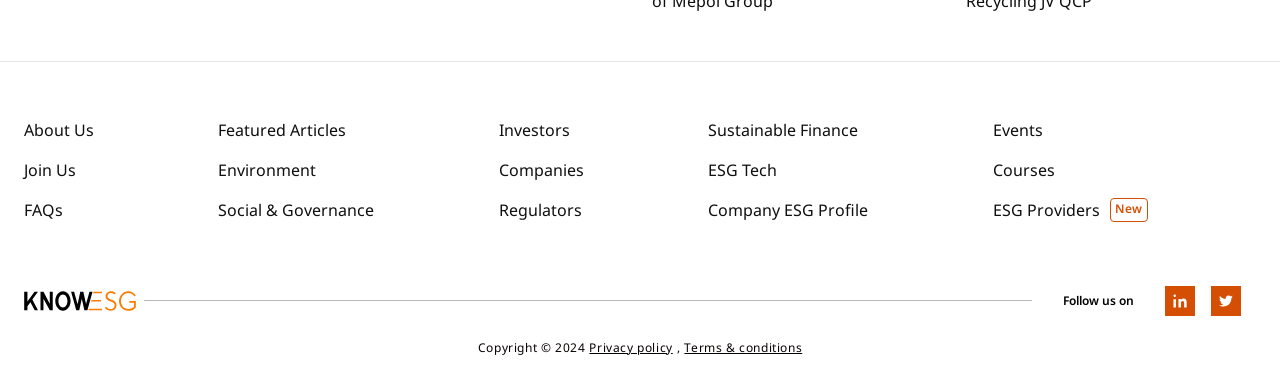Identify the bounding box coordinates for the UI element described as: "parent_node: Follow us on". The coordinates should be provided as four floats between 0 and 1: [left, top, right, bottom].

[0.019, 0.765, 0.106, 0.818]